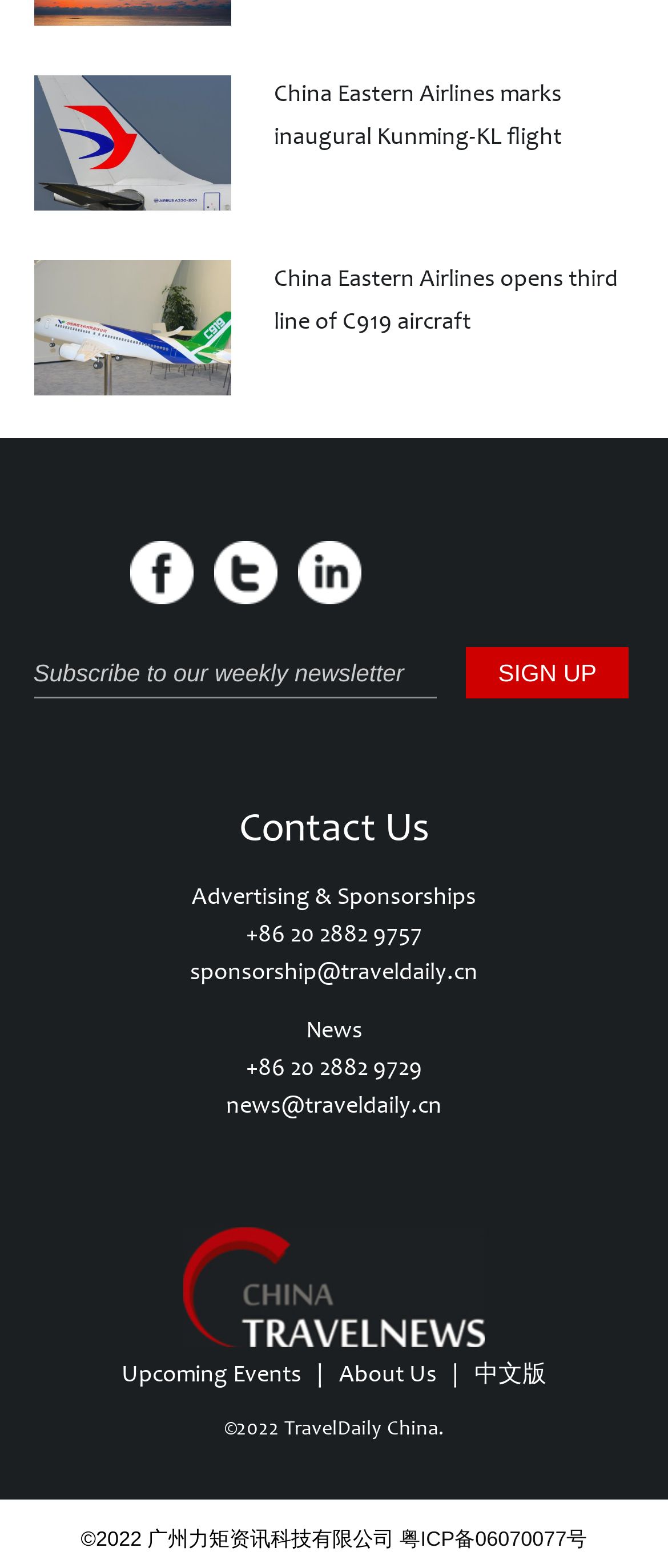Answer the question in one word or a short phrase:
What is the phone number for advertising and sponsorships?

+86 20 2882 9757